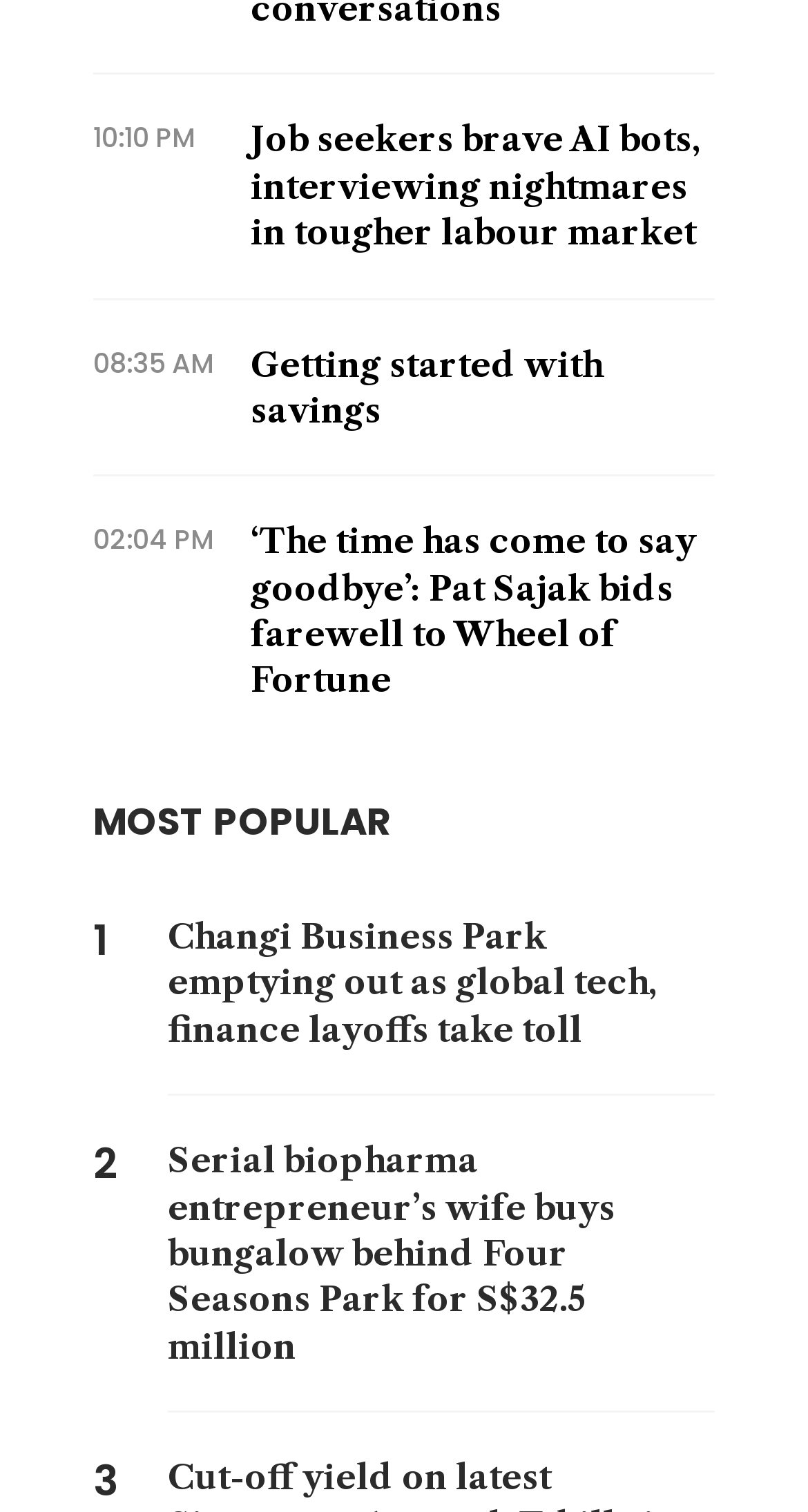Determine the bounding box coordinates for the UI element described. Format the coordinates as (top-left x, top-left y, bottom-right x, bottom-right y) and ensure all values are between 0 and 1. Element description: here

[0.75, 0.183, 0.85, 0.21]